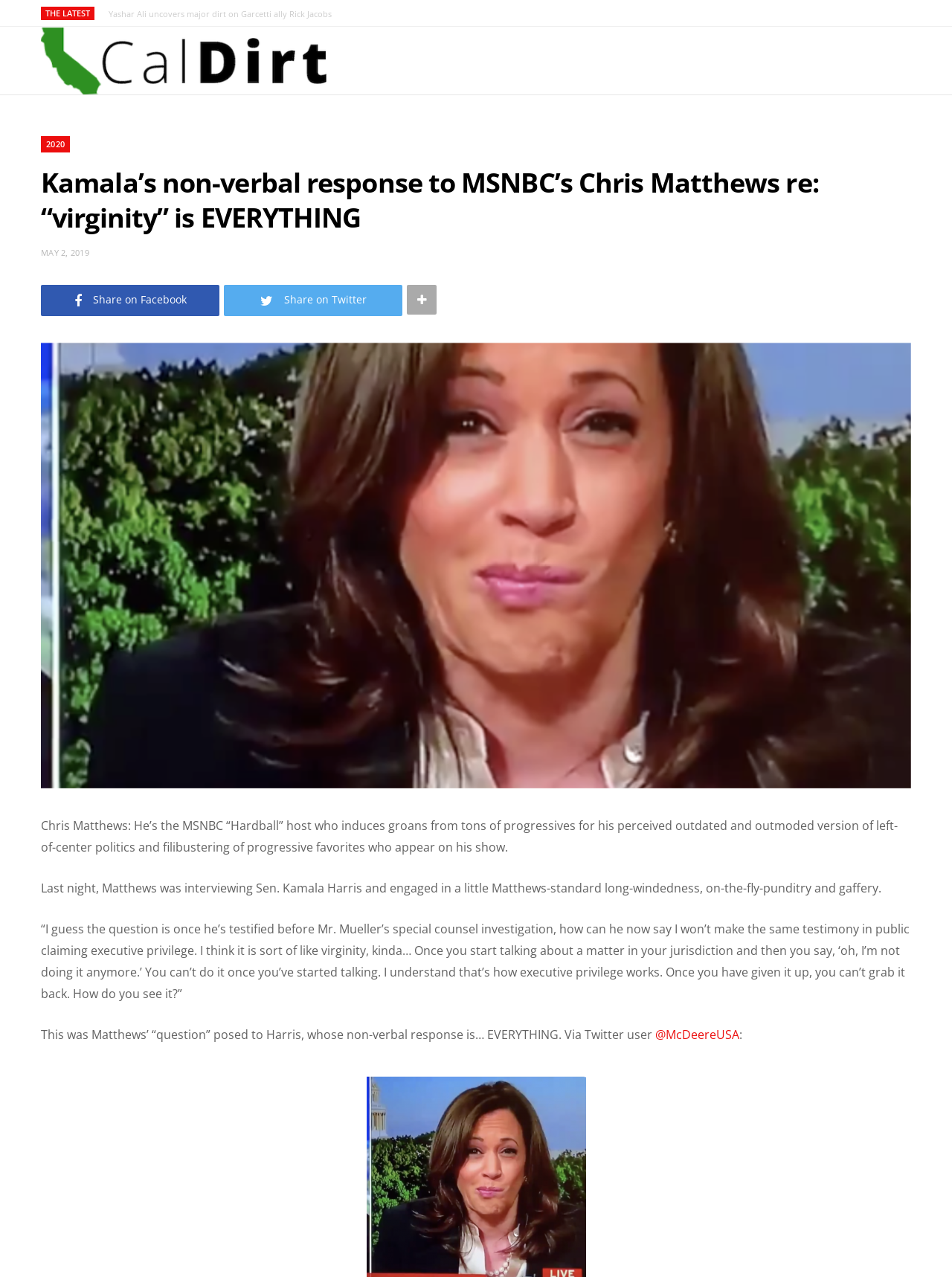Provide the bounding box coordinates of the area you need to click to execute the following instruction: "Share the article on Facebook".

[0.043, 0.223, 0.23, 0.247]